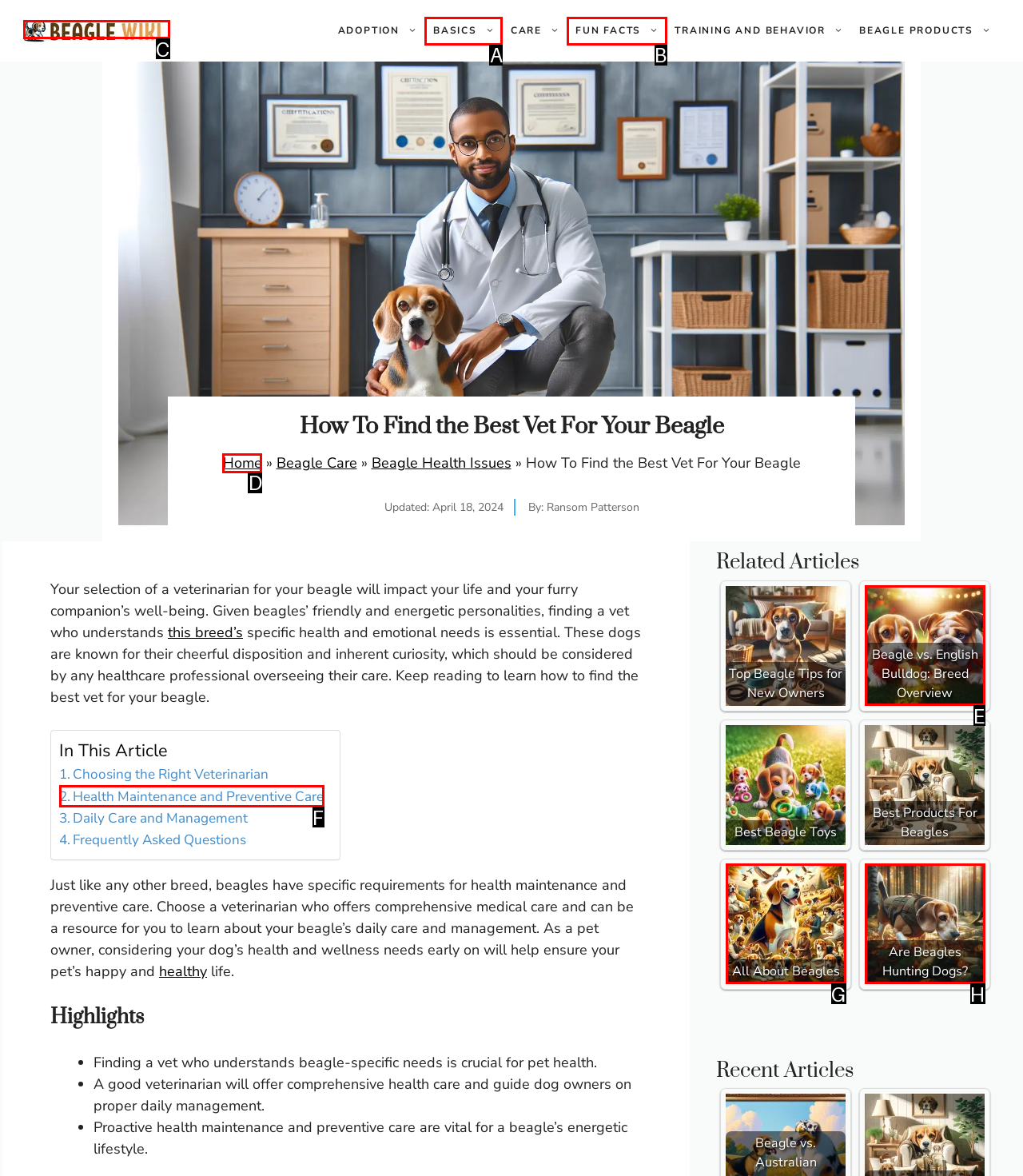Identify the correct UI element to click for the following task: Click on the 'Beagle Wiki' link Choose the option's letter based on the given choices.

C